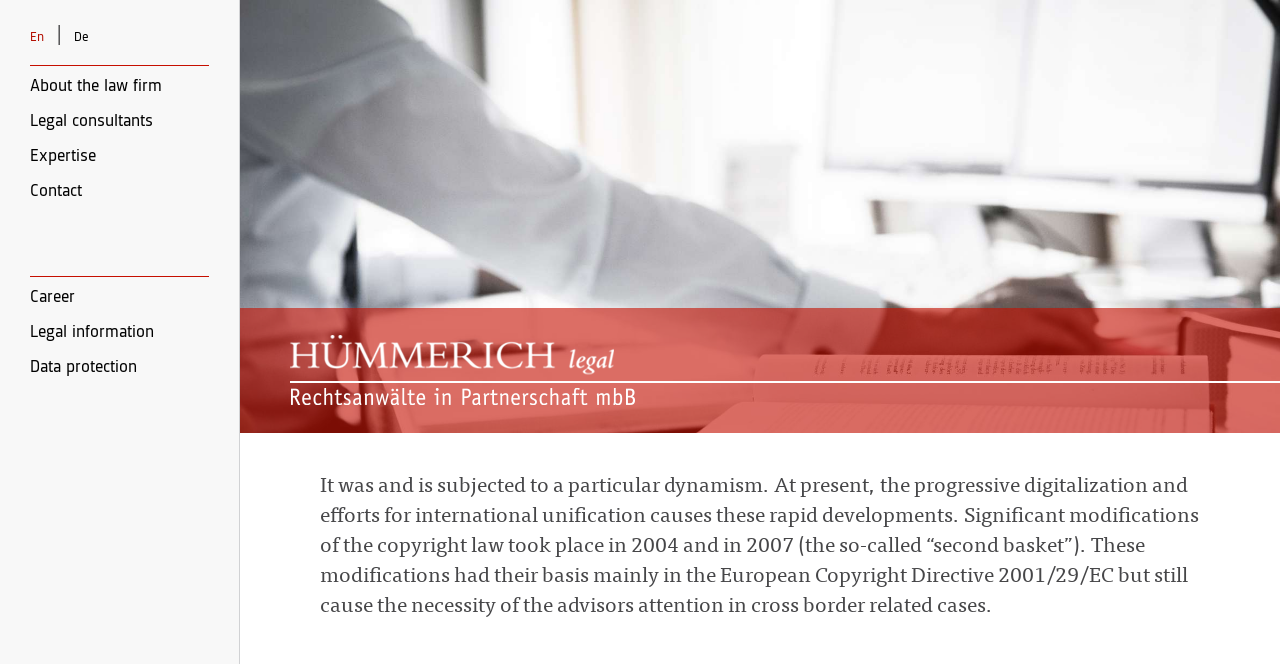What language options are available?
Utilize the image to construct a detailed and well-explained answer.

I found the language options by looking at the top of the webpage, where I saw two links, 'En' and 'De', which represent English and German languages respectively.